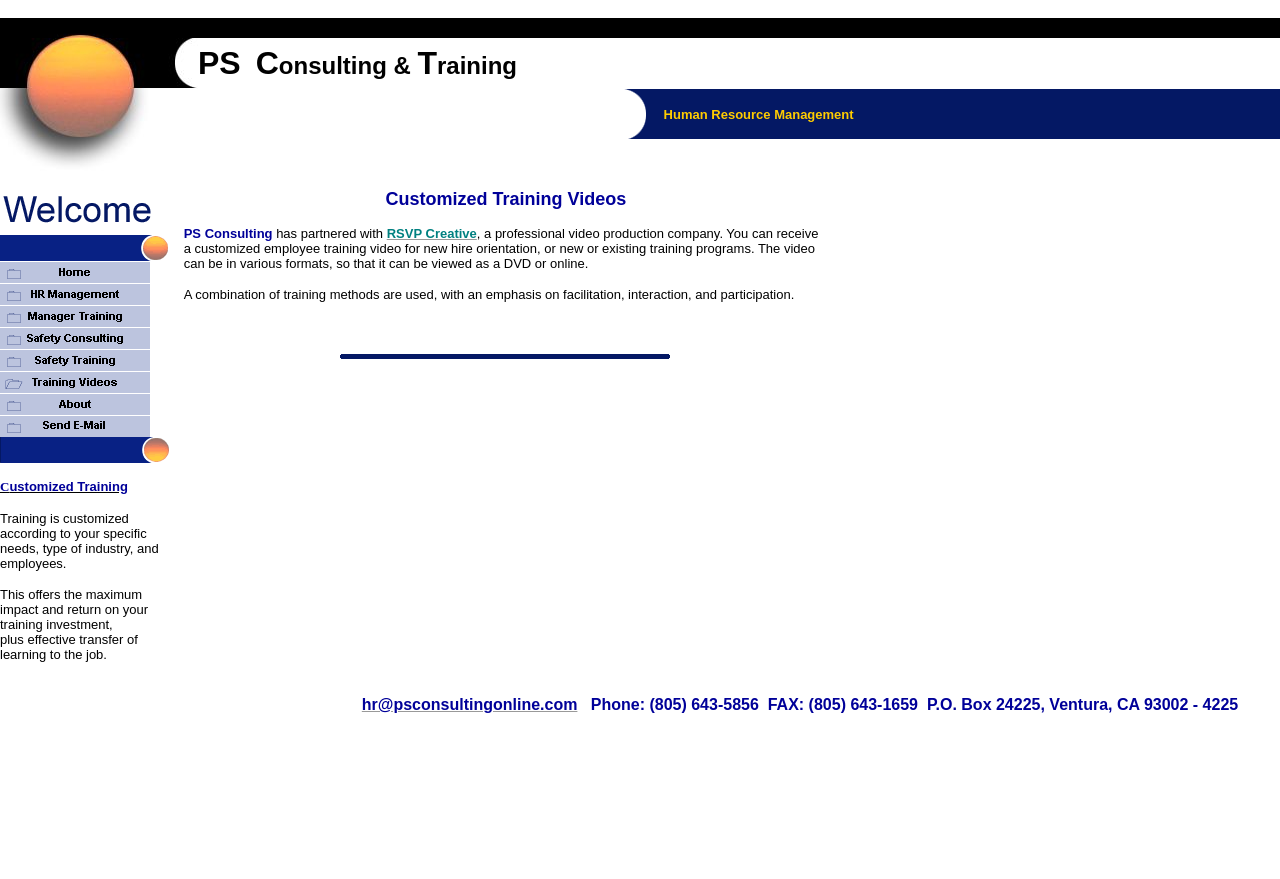Identify the bounding box coordinates of the element that should be clicked to fulfill this task: "Click the RSVP Creative link". The coordinates should be provided as four float numbers between 0 and 1, i.e., [left, top, right, bottom].

[0.302, 0.257, 0.373, 0.274]